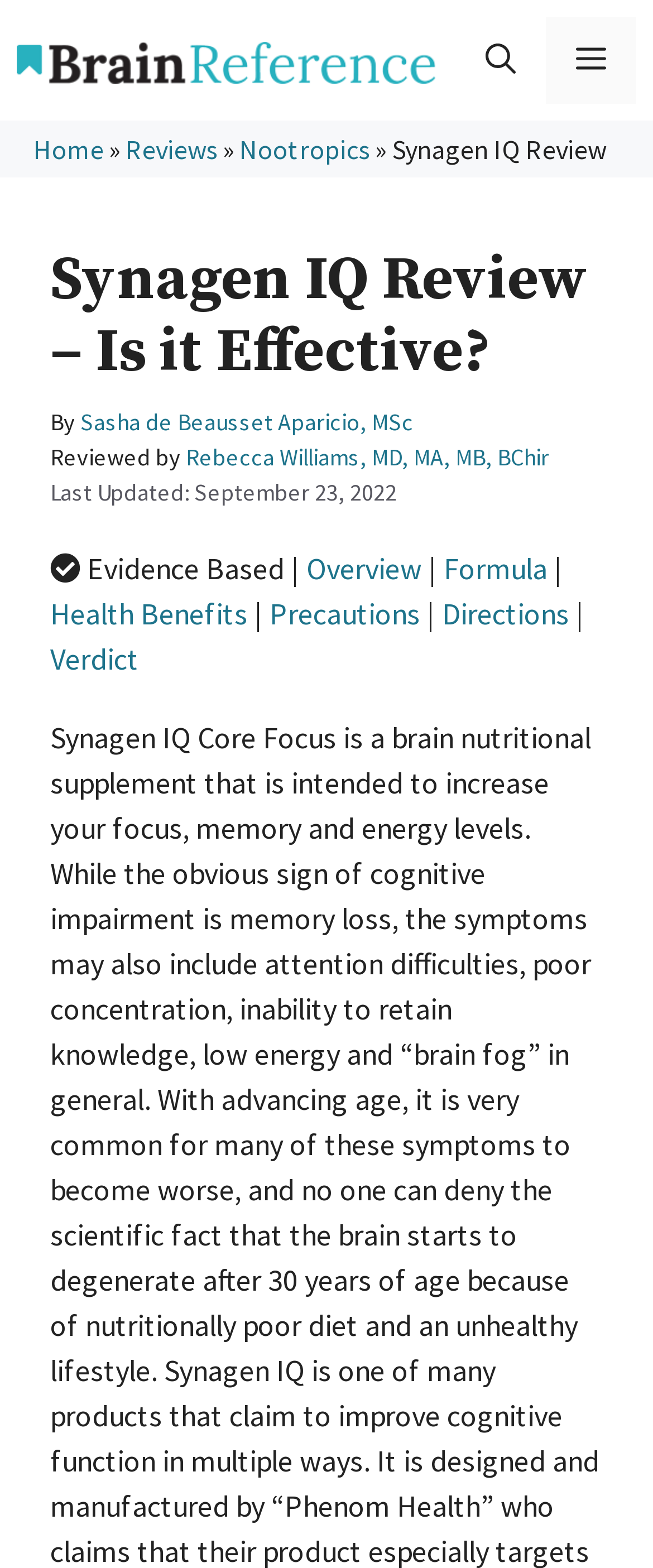Explain the webpage in detail.

This webpage is a review of Synagen IQ, a nootropic supplement. At the top, there is a banner with a link to the website "Brain Reference" accompanied by an image. Next to it, there is a navigation menu with buttons for search and menu.

Below the banner, there are links to the website's home page, reviews, and nootropics section. The main content of the page is the review of Synagen IQ, which is headed by a title "Synagen IQ Review – Is it Effective?" written in a large font. 

The review is written by Sasha de Beausset Aparicio, MSc, and reviewed by Rebecca Williams, MD, MA, MB, BChir. The review was last updated on September 23, 2022. 

The review is divided into sections, including overview, formula, health benefits, precautions, directions, and verdict. These sections are listed horizontally across the page, with a vertical line separating each section.